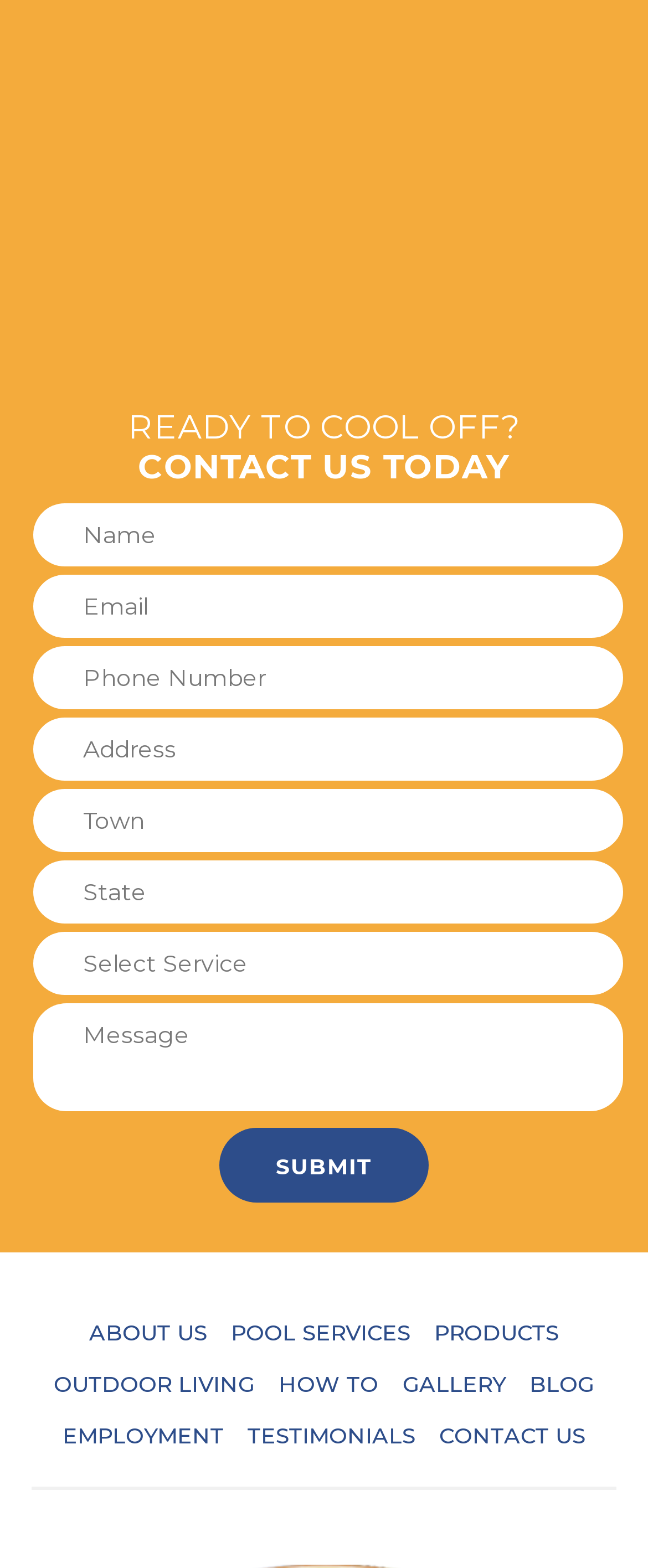Please predict the bounding box coordinates of the element's region where a click is necessary to complete the following instruction: "Contact us today". The coordinates should be represented by four float numbers between 0 and 1, i.e., [left, top, right, bottom].

[0.665, 0.907, 0.917, 0.924]